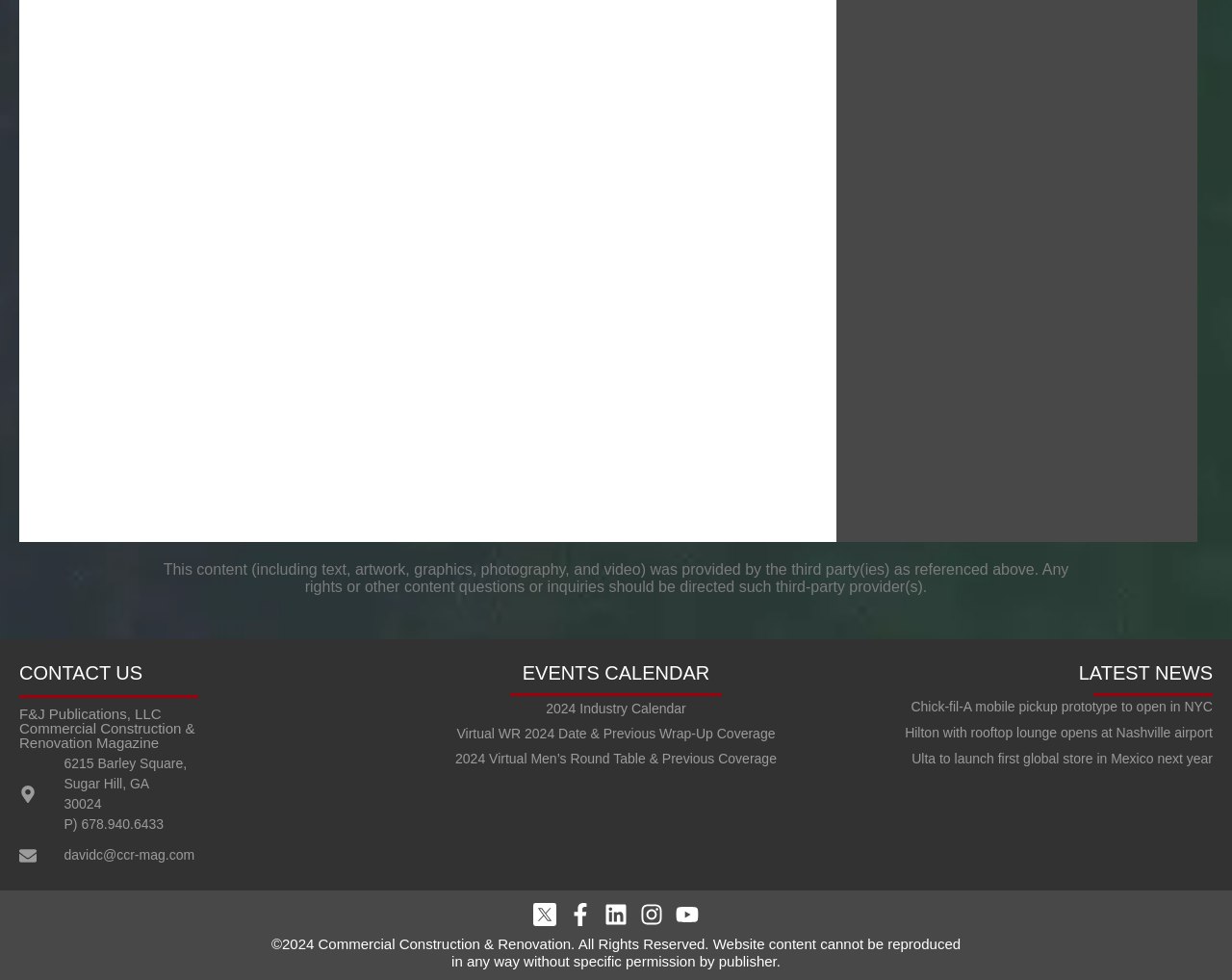Locate the bounding box of the UI element defined by this description: "2024 Industry Calendar". The coordinates should be given as four float numbers between 0 and 1, formatted as [left, top, right, bottom].

[0.37, 0.713, 0.63, 0.734]